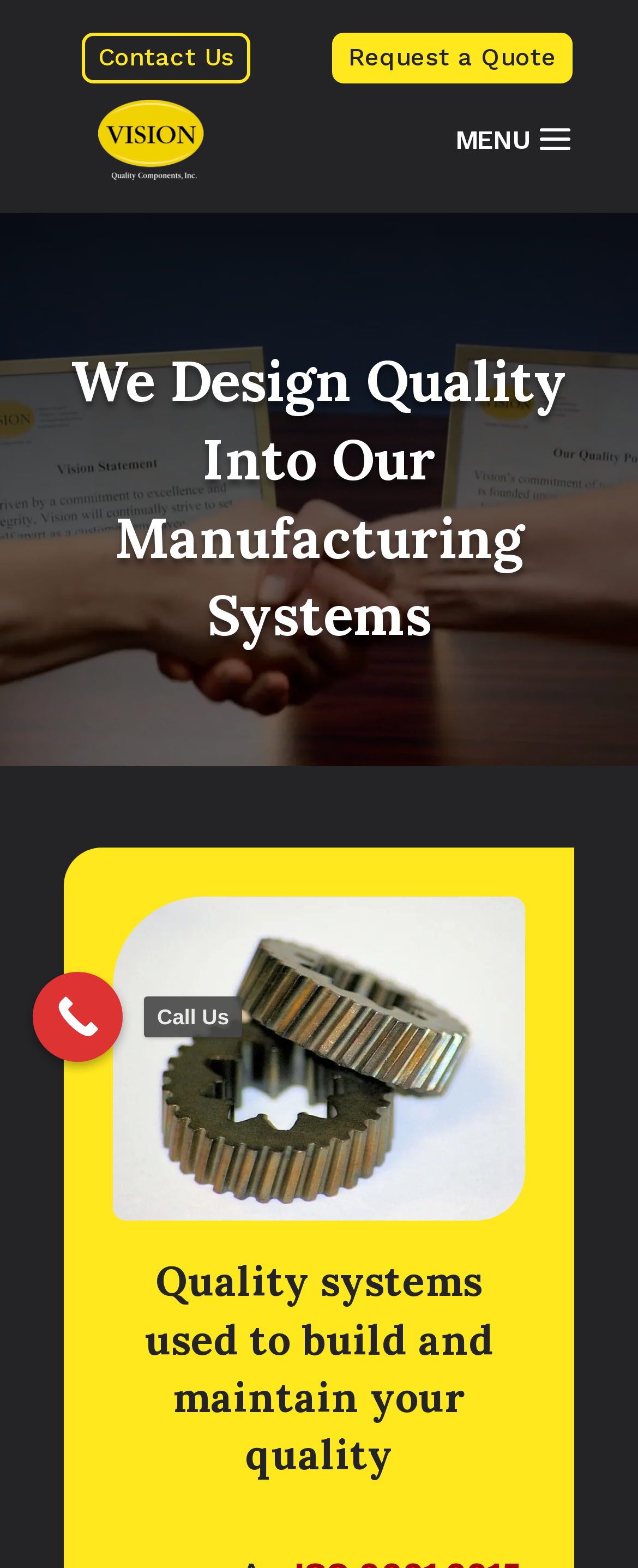How can I contact the company?
Using the image as a reference, answer the question in detail.

The webpage has links to 'Contact Us' and 'Request a Quote', which suggests that users can contact the company by calling them or requesting a quote through the website.